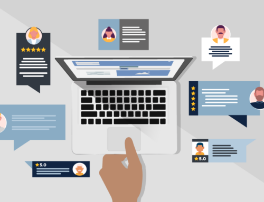Refer to the screenshot and give an in-depth answer to this question: What is surrounding the laptop in the image?

The image shows several speech bubbles featuring review excerpts, star ratings, and user avatars surrounding the laptop, emphasizing the significance of customer feedback in the digital landscape.